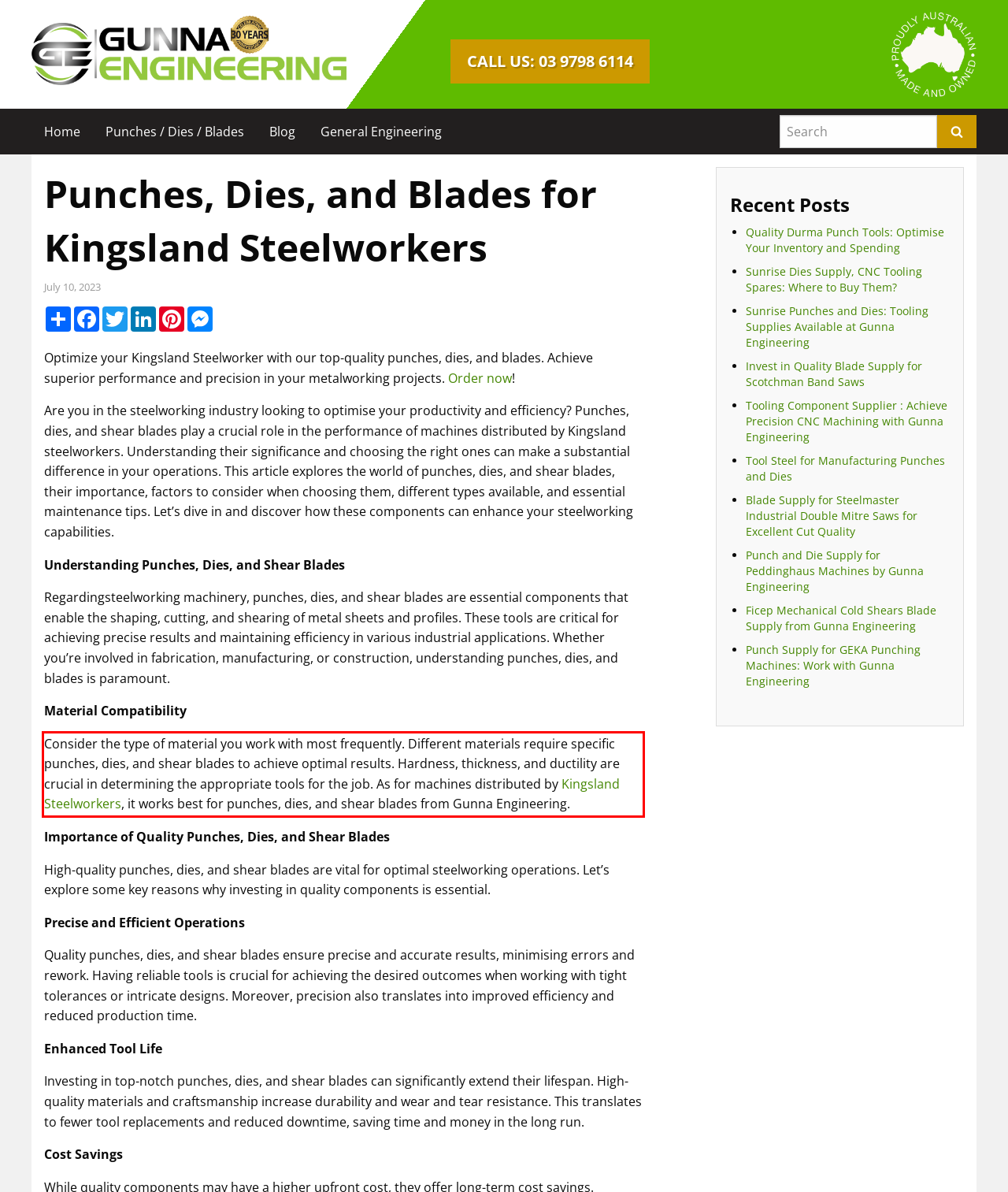Look at the screenshot of the webpage, locate the red rectangle bounding box, and generate the text content that it contains.

Consider the type of material you work with most frequently. Different materials require specific punches, dies, and shear blades to achieve optimal results. Hardness, thickness, and ductility are crucial in determining the appropriate tools for the job. As for machines distributed by Kingsland Steelworkers, it works best for punches, dies, and shear blades from Gunna Engineering.